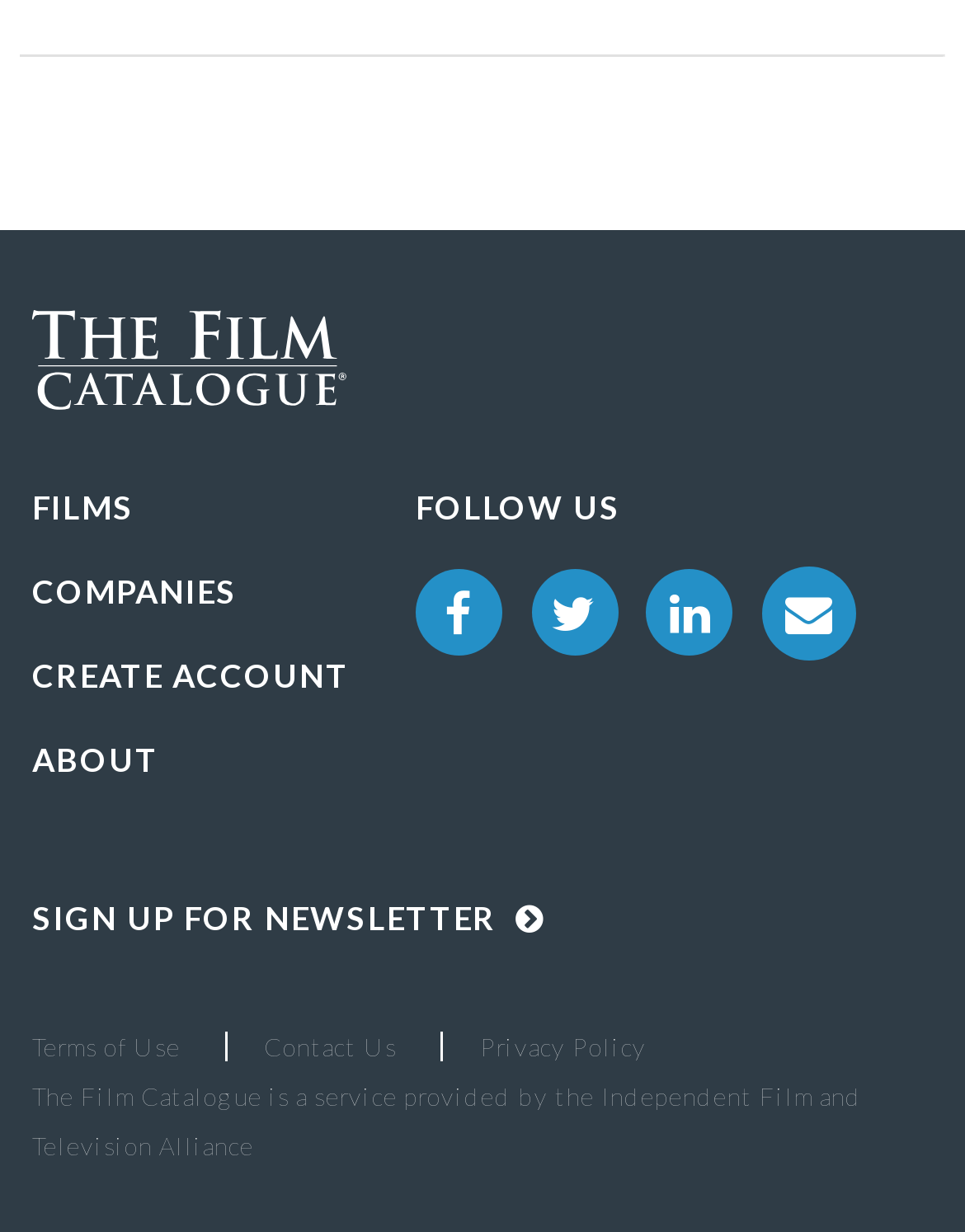Please locate the bounding box coordinates of the element's region that needs to be clicked to follow the instruction: "Follow on Facebook". The bounding box coordinates should be provided as four float numbers between 0 and 1, i.e., [left, top, right, bottom].

[0.431, 0.462, 0.521, 0.532]